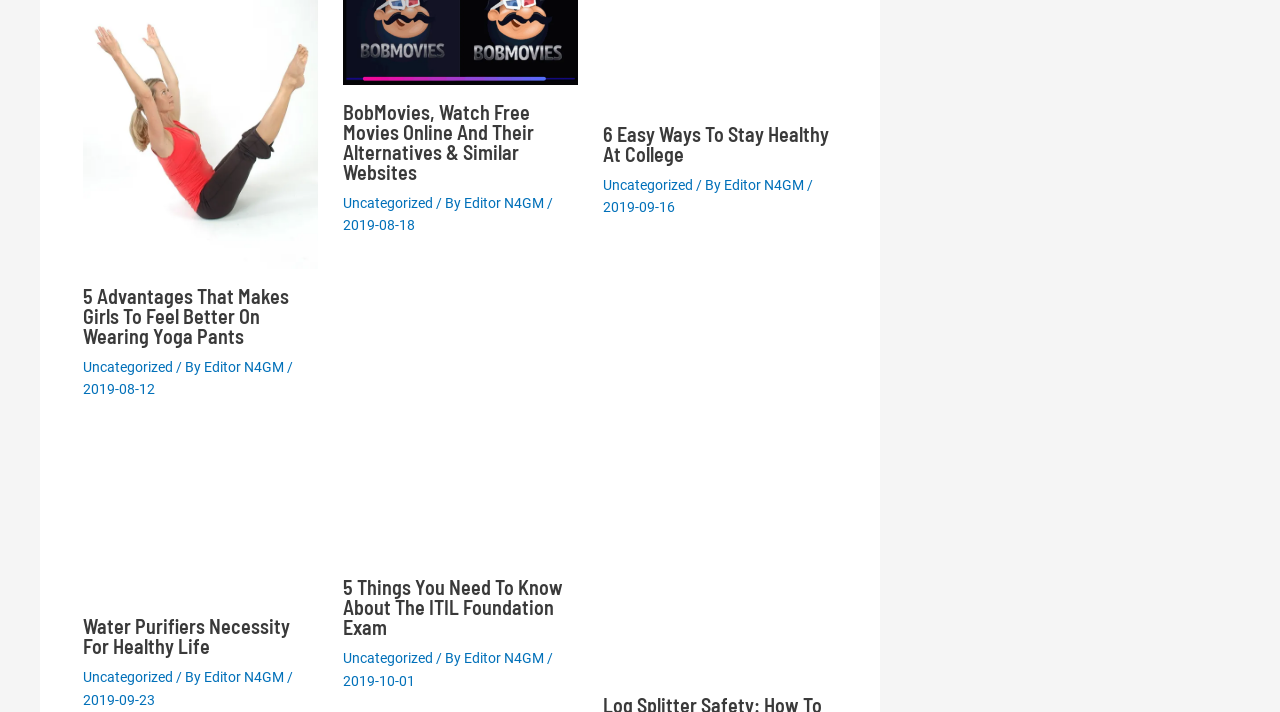Indicate the bounding box coordinates of the clickable region to achieve the following instruction: "Read more about 6 Easy Ways To Stay Healthy At College."

[0.471, 0.023, 0.654, 0.051]